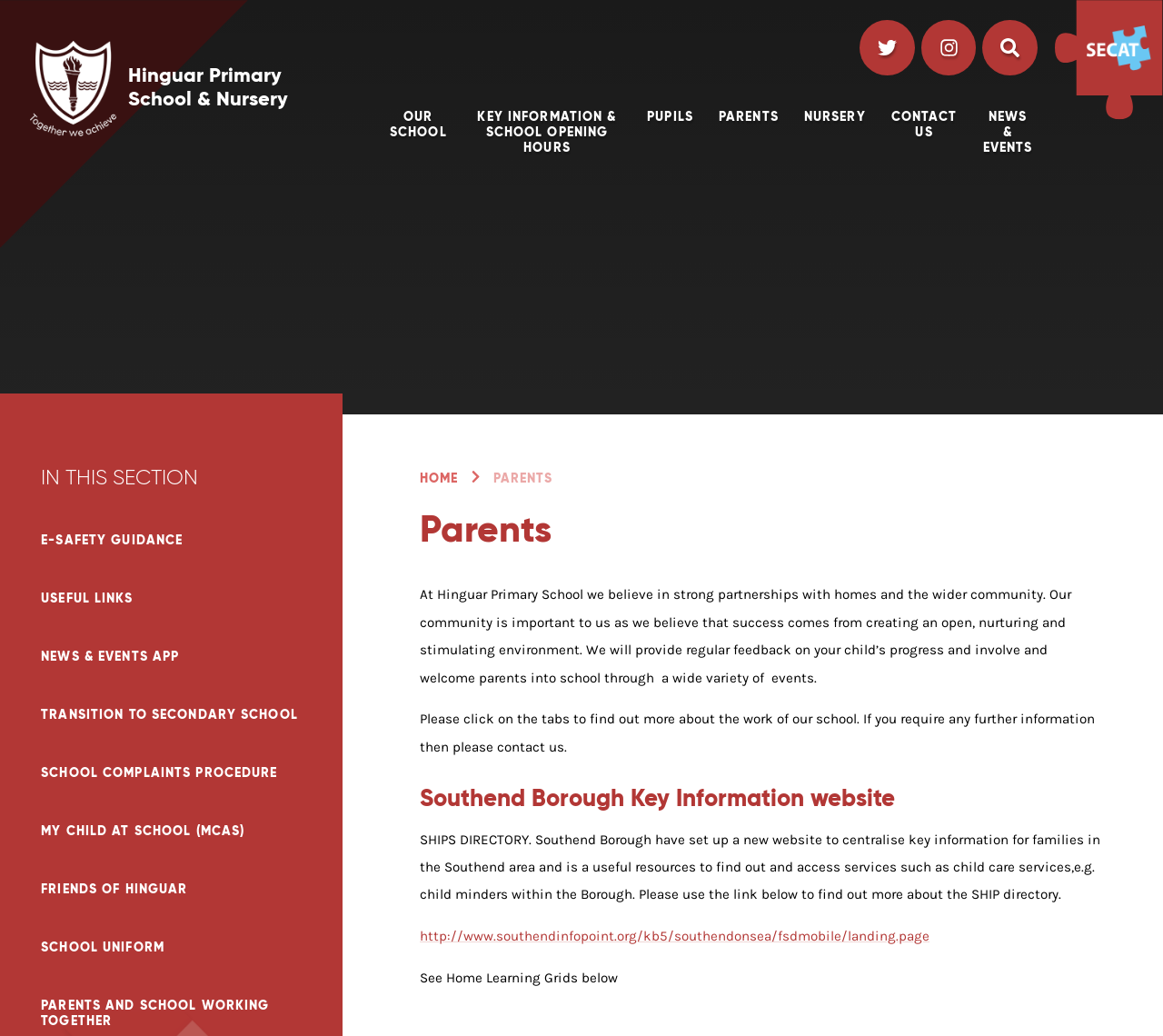Please locate the clickable area by providing the bounding box coordinates to follow this instruction: "Click on the 'OUR SCHOOL' link".

[0.335, 0.099, 0.384, 0.141]